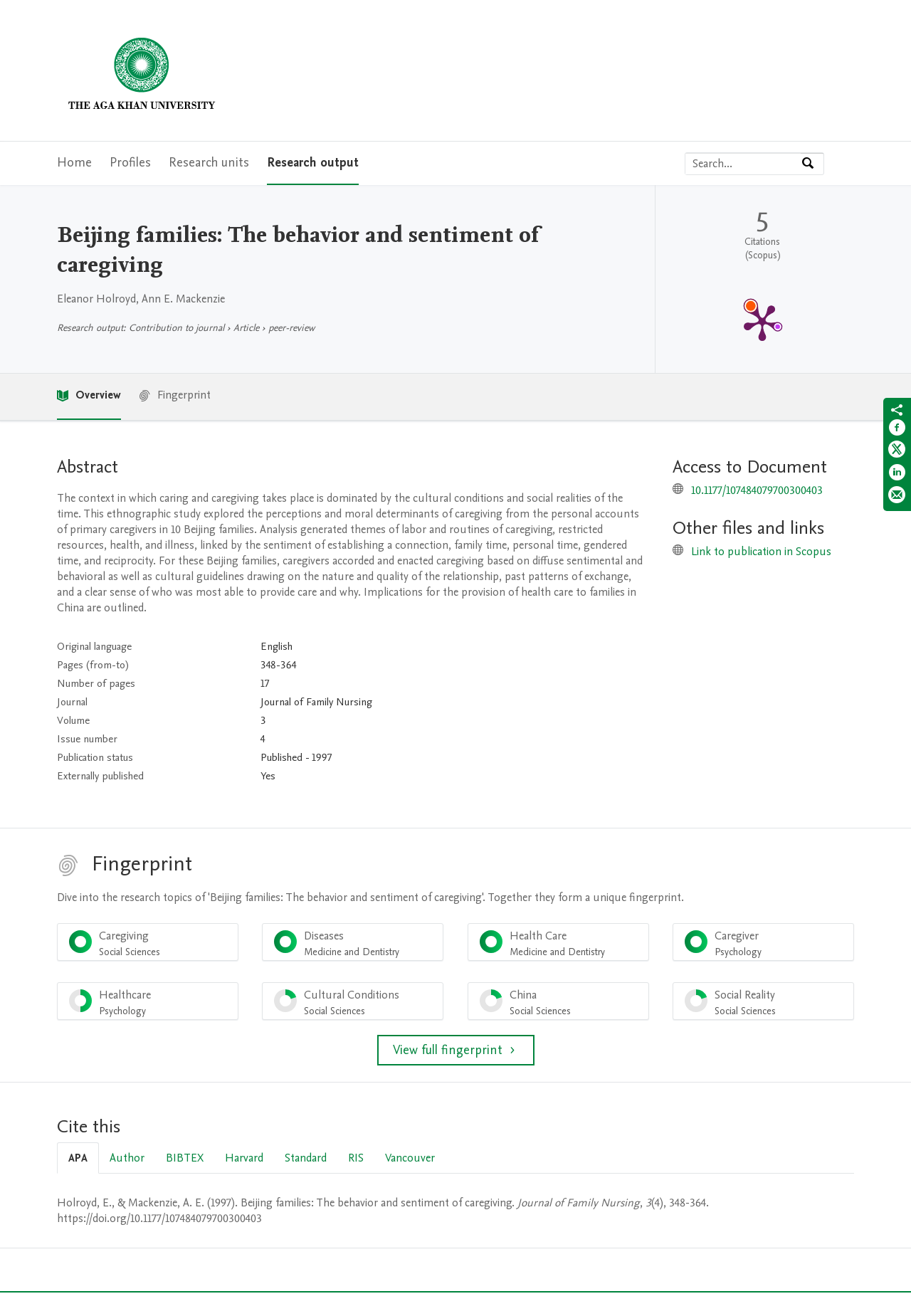Please locate the bounding box coordinates for the element that should be clicked to achieve the following instruction: "Search by expertise, name or affiliation". Ensure the coordinates are given as four float numbers between 0 and 1, i.e., [left, top, right, bottom].

[0.752, 0.116, 0.879, 0.133]